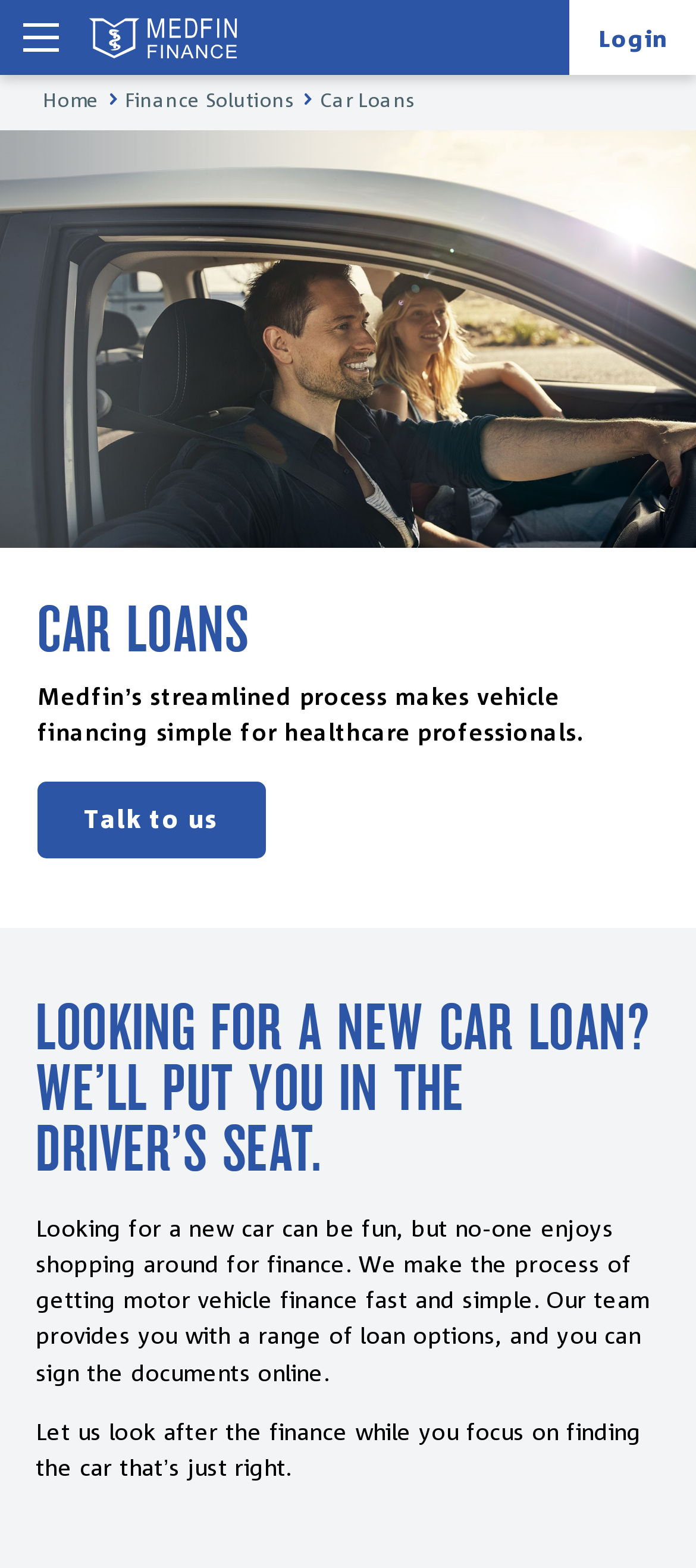Given the element description, predict the bounding box coordinates in the format (top-left x, top-left y, bottom-right x, bottom-right y), using floating point numbers between 0 and 1: parent_node: About Medfin

[0.11, 0.002, 0.359, 0.047]